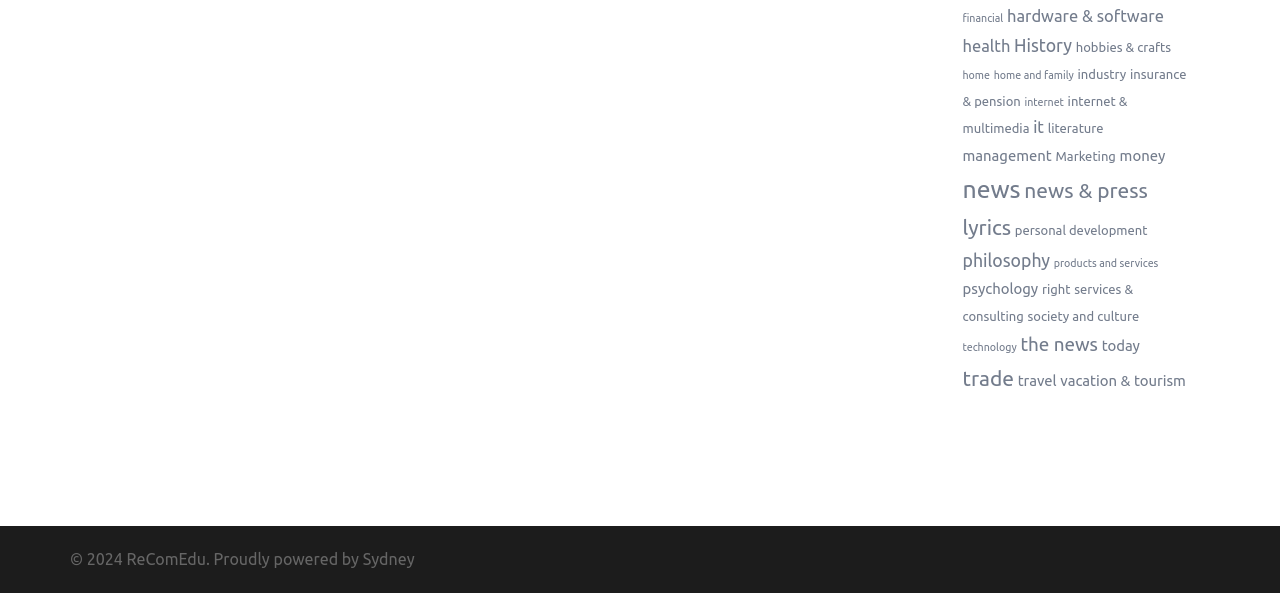Based on the image, provide a detailed response to the question:
What is the name of the company powering this webpage?

I found the copyright information at the bottom of the webpage, which mentions 'Proudly powered by Sydney', indicating that Sydney is the company powering this webpage.